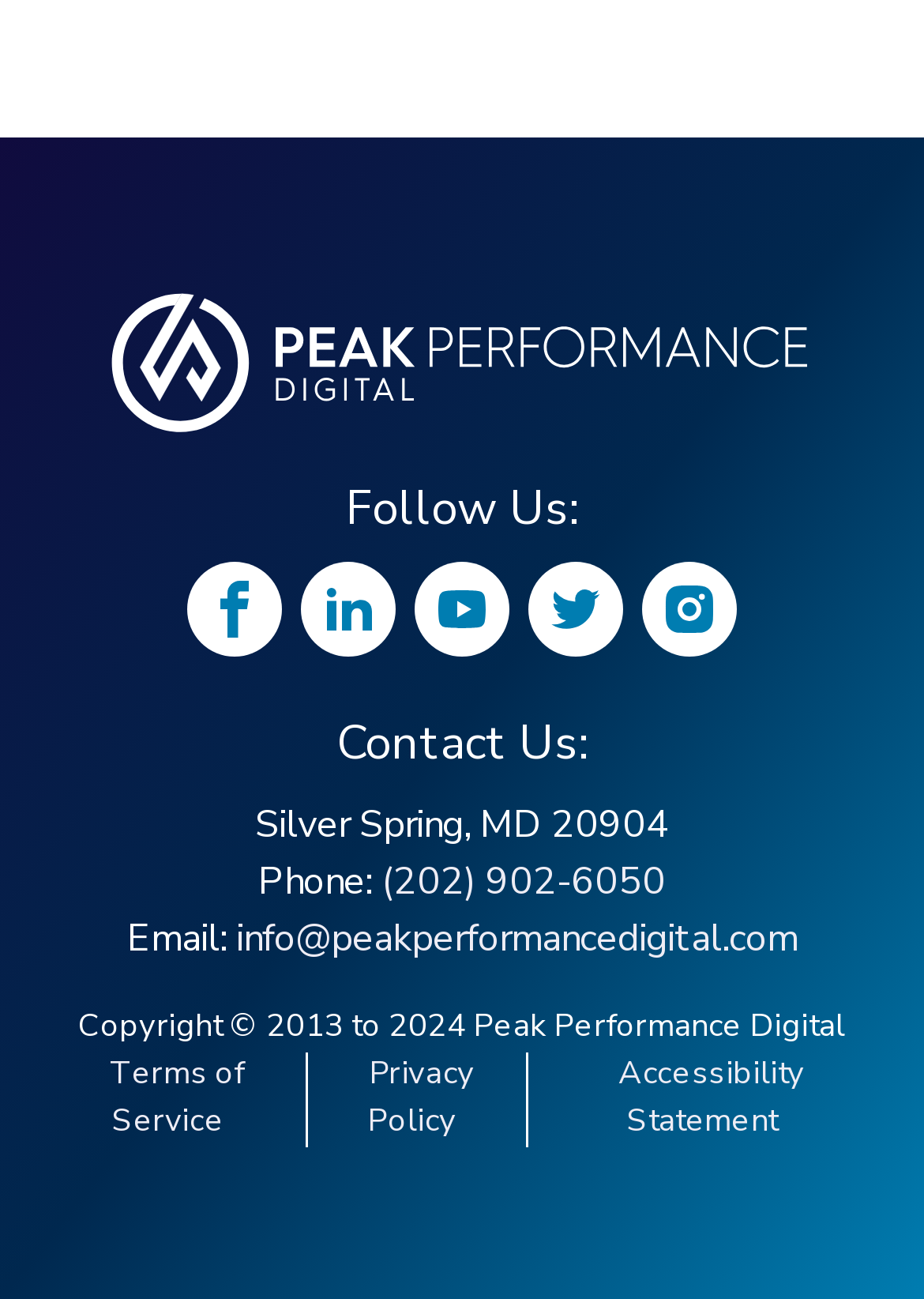Locate the bounding box coordinates of the clickable part needed for the task: "Send an email to info@peakperformancedigital.com".

[0.255, 0.702, 0.863, 0.742]